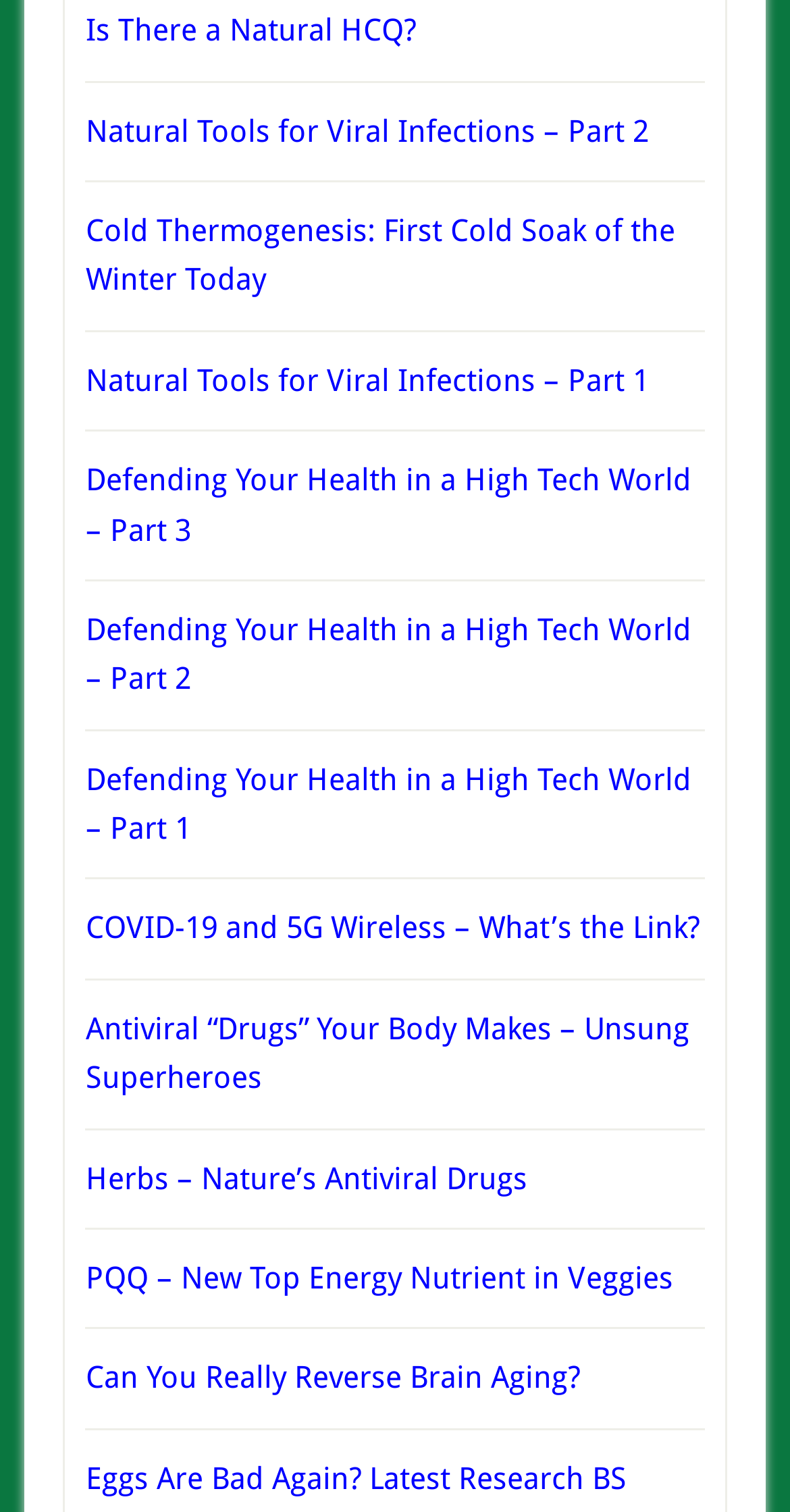Please find the bounding box for the UI component described as follows: "Is There a Natural HCQ?".

[0.108, 0.008, 0.526, 0.033]